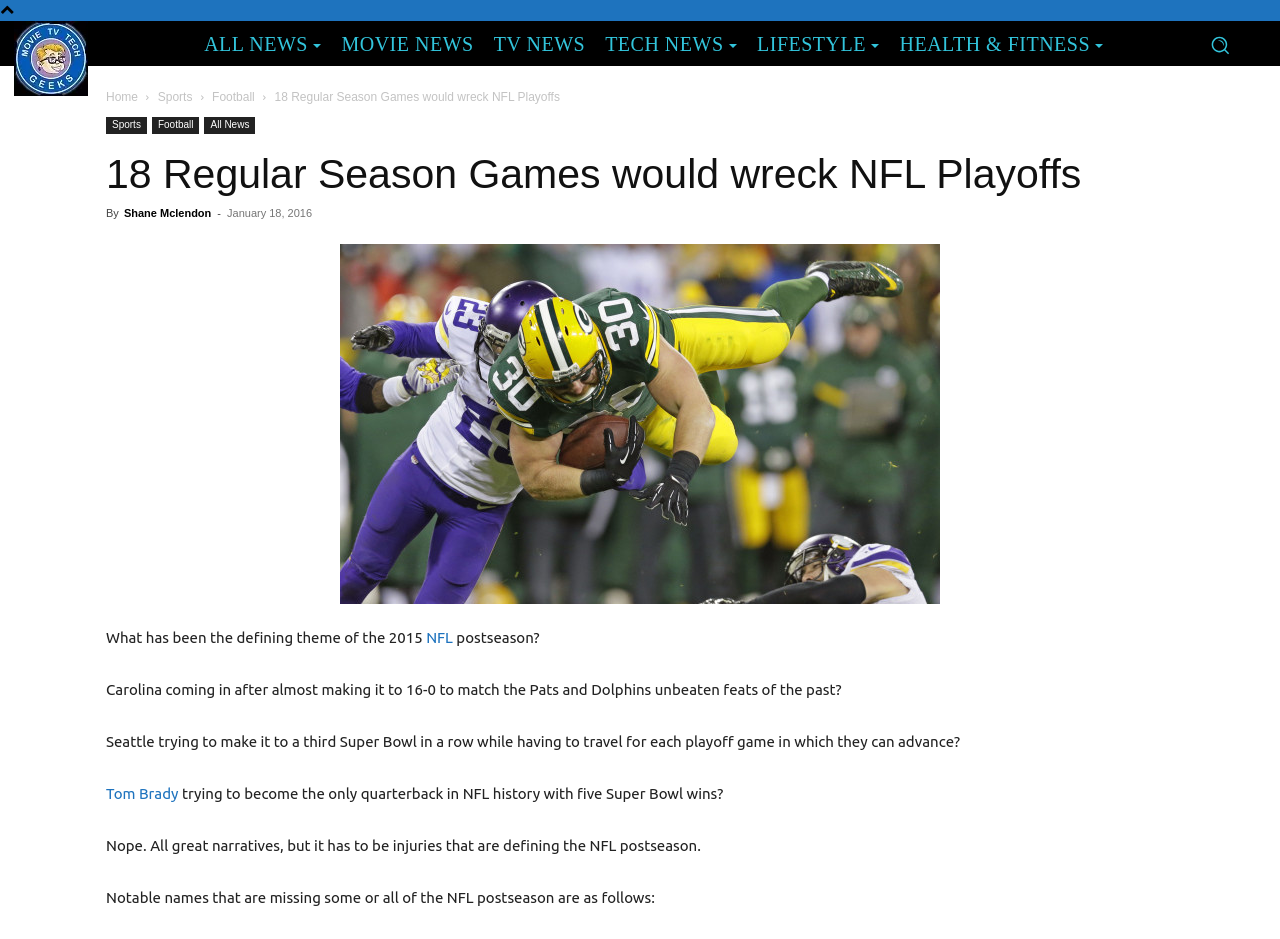Given the description Services, predict the bounding box coordinates of the UI element. Ensure the coordinates are in the format (top-left x, top-left y, bottom-right x, bottom-right y) and all values are between 0 and 1.

None